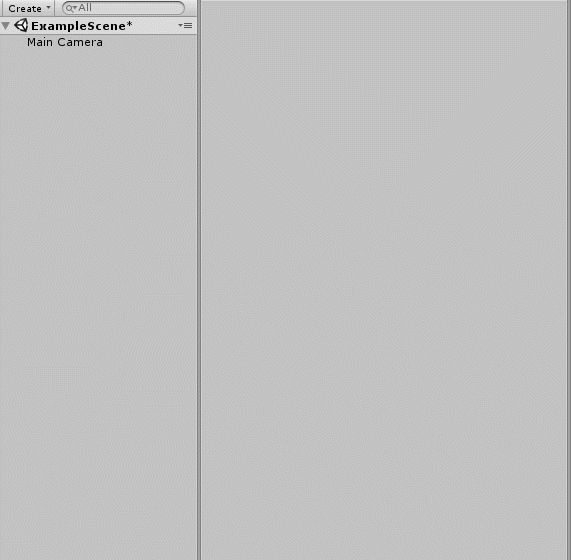Provide a thorough and detailed caption for the image.

The image depicts a user interface from a development environment, specifically set up for creating a game scene. The highlighted scene is labeled as "ExampleScene*" and shows the main components typically involved in game development. On the left side, the "Main Camera" is listed, indicating a crucial element for viewing the game environment. The interface layout features blank space, suggesting that the user is in the initial stages of scene setup, preparing to add game objects and functionalities. This environment is key for practical implementation, guiding users through the process of establishing the foundational elements needed for their game project.